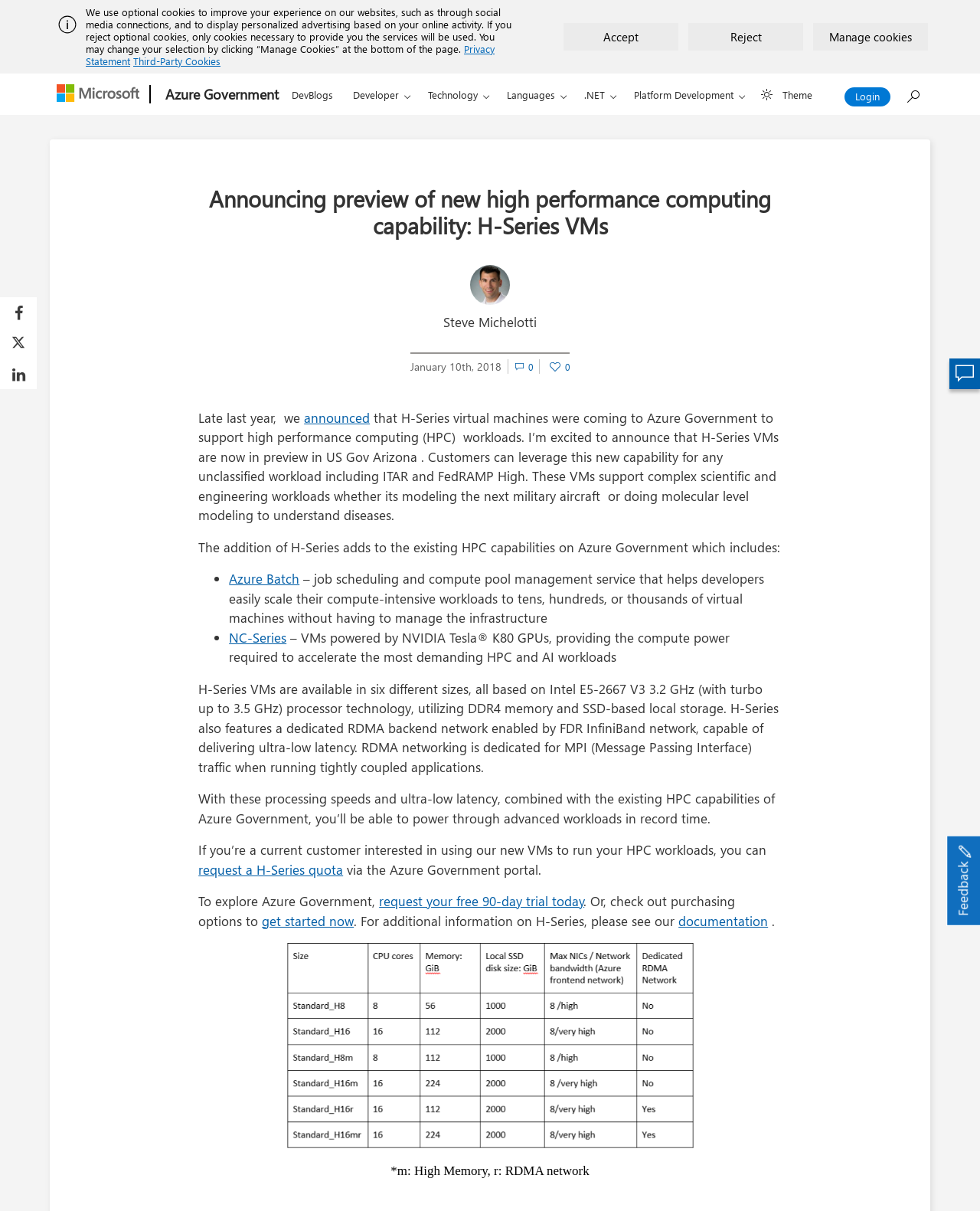What is the processor technology used in H-Series VMs?
Please provide a single word or phrase in response based on the screenshot.

Intel E5-2667 V3